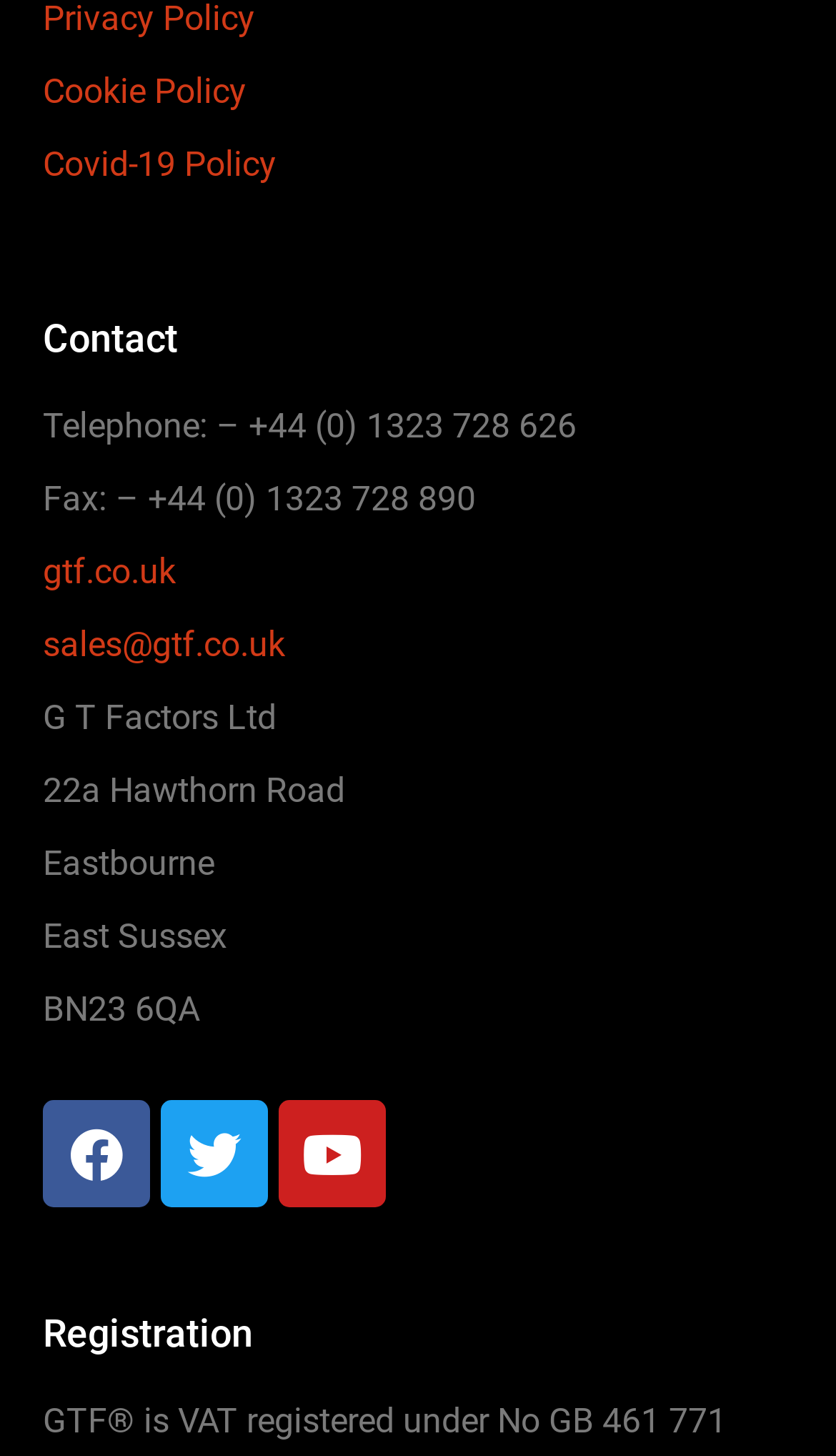Respond to the question below with a concise word or phrase:
What is the company's email address?

sales@gtf.co.uk